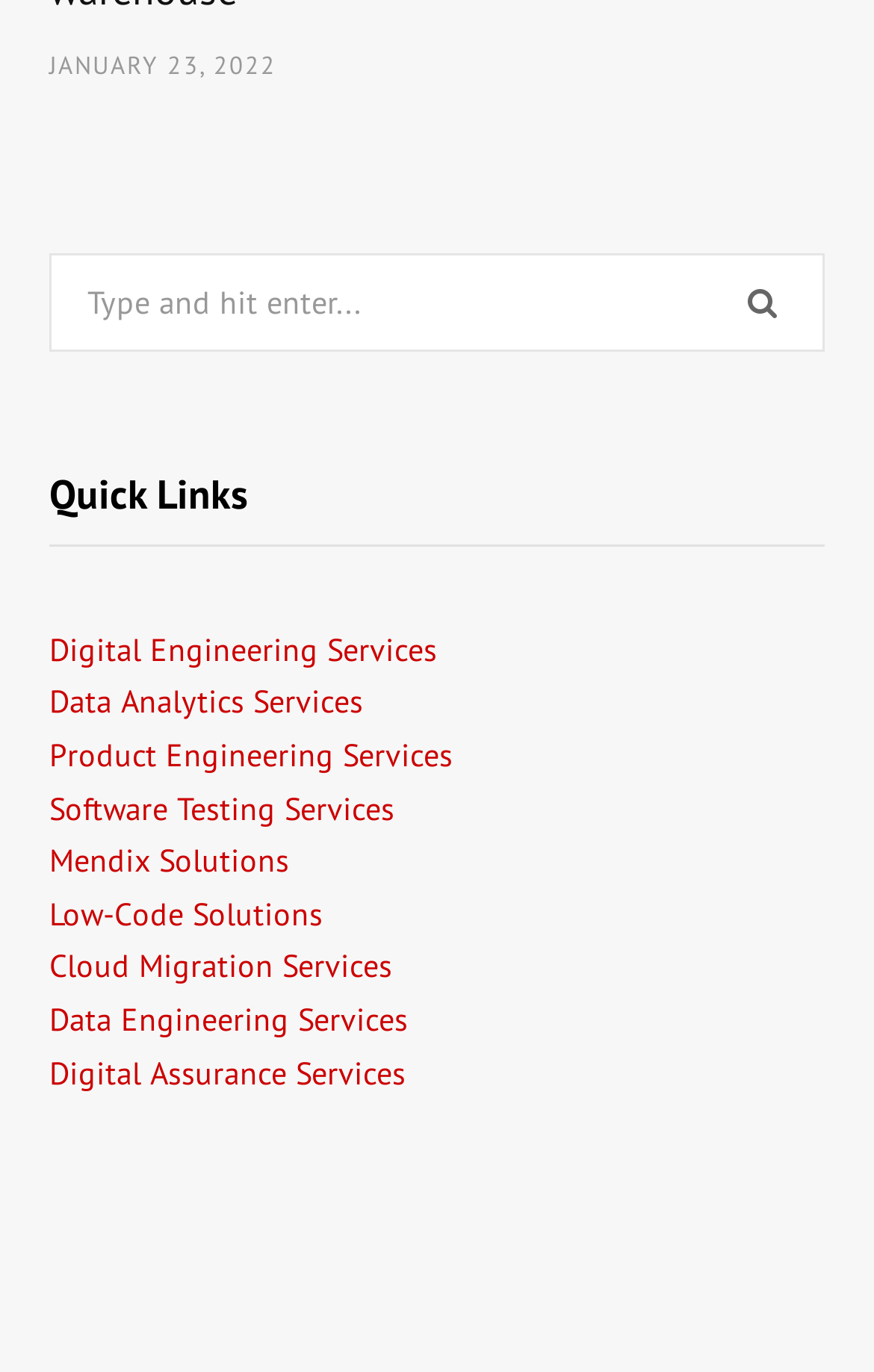Provide the bounding box coordinates for the area that should be clicked to complete the instruction: "select an option from the combobox".

None